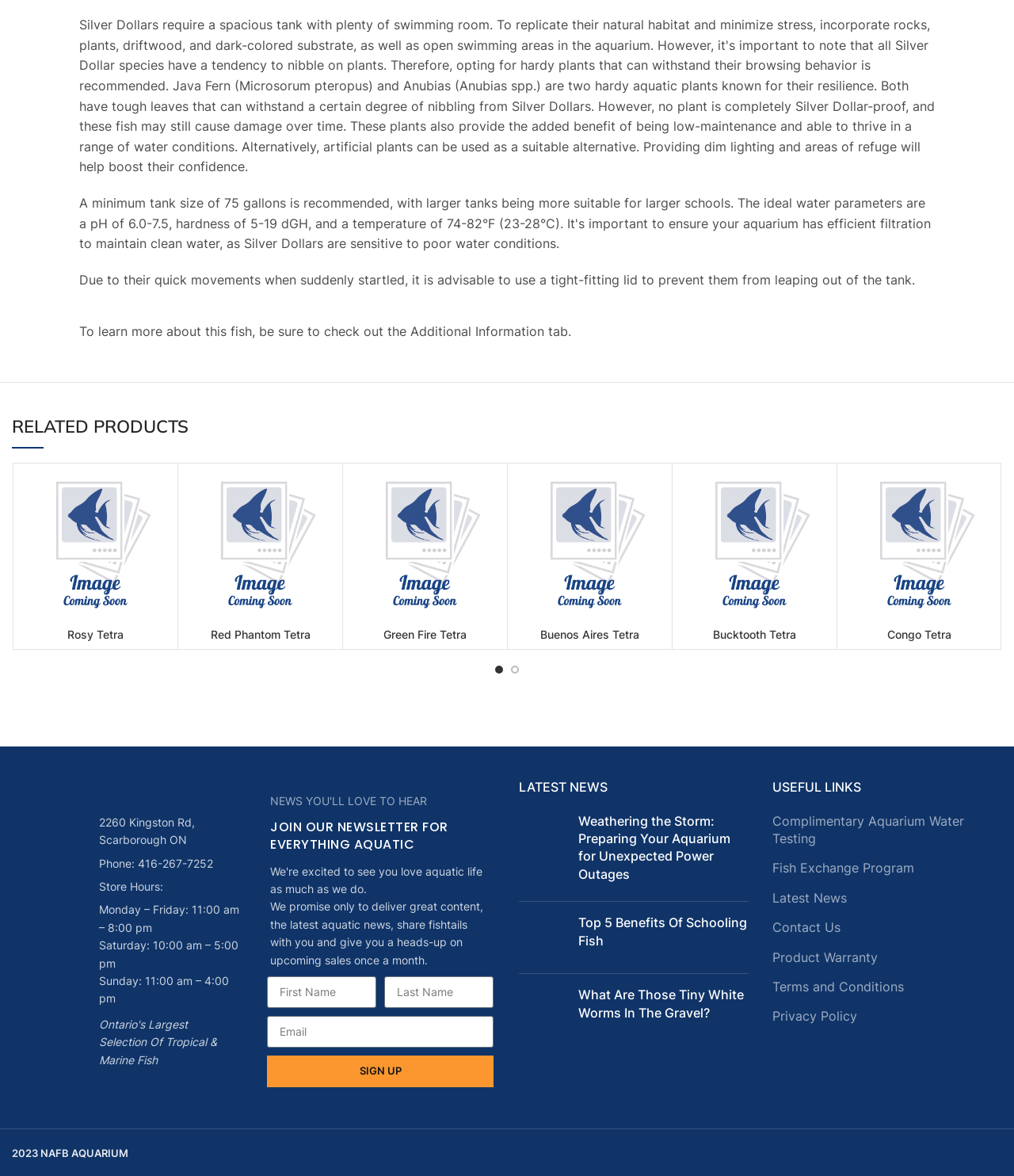Answer the question below with a single word or a brief phrase: 
What is the recommended lid for this fish tank?

tight-fitting lid